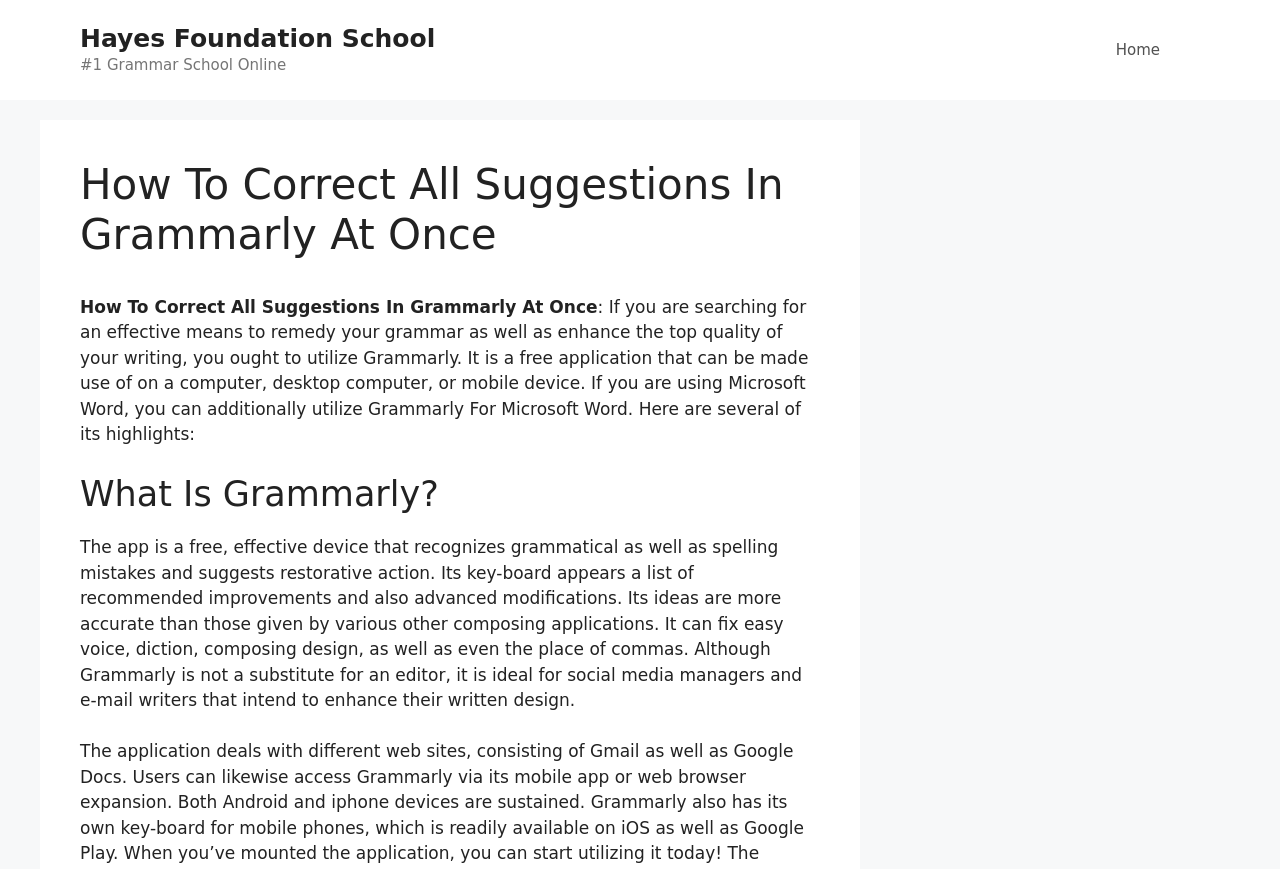What type of writers can benefit from using Grammarly? Using the information from the screenshot, answer with a single word or phrase.

Social media managers and email writers